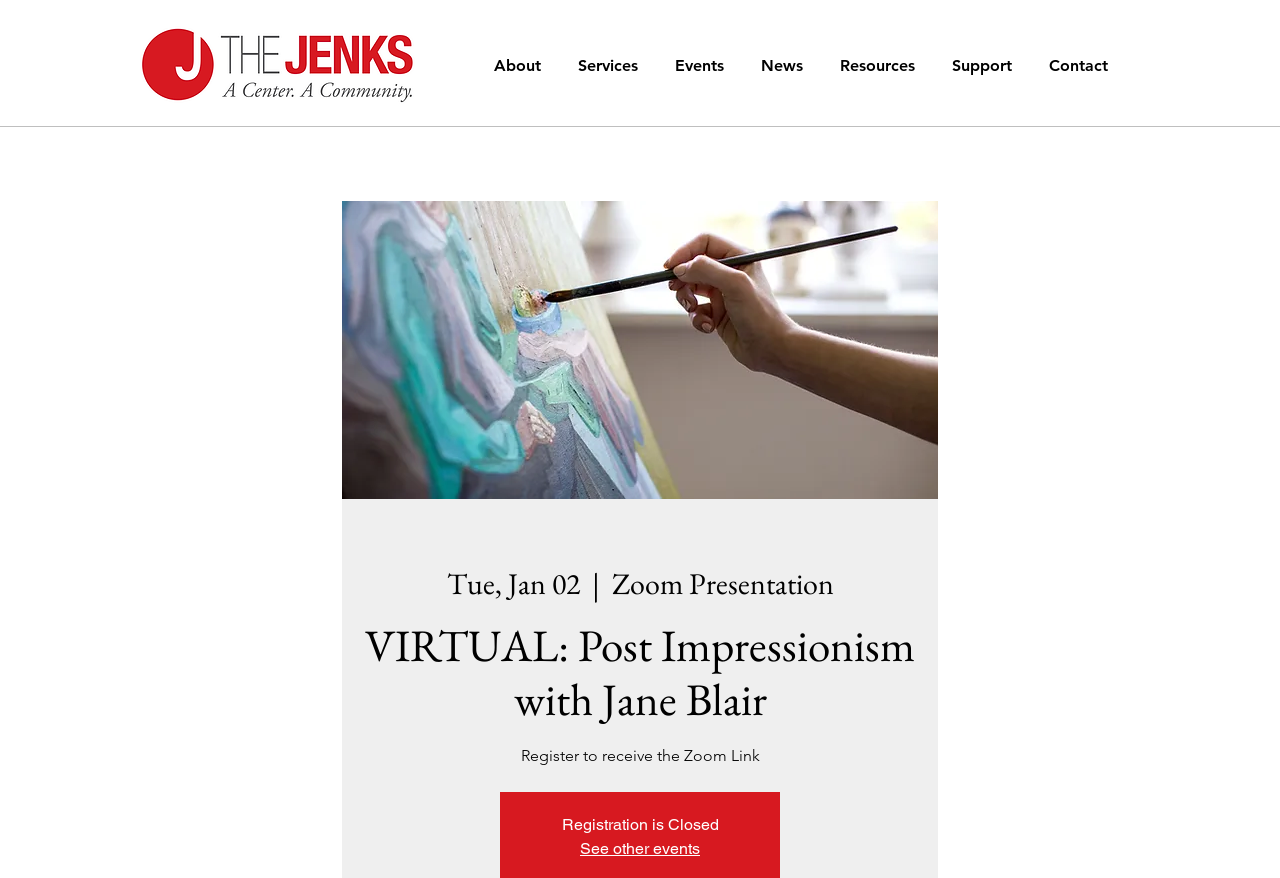Please determine the bounding box coordinates of the element's region to click for the following instruction: "Register to receive the Zoom Link".

[0.407, 0.85, 0.593, 0.871]